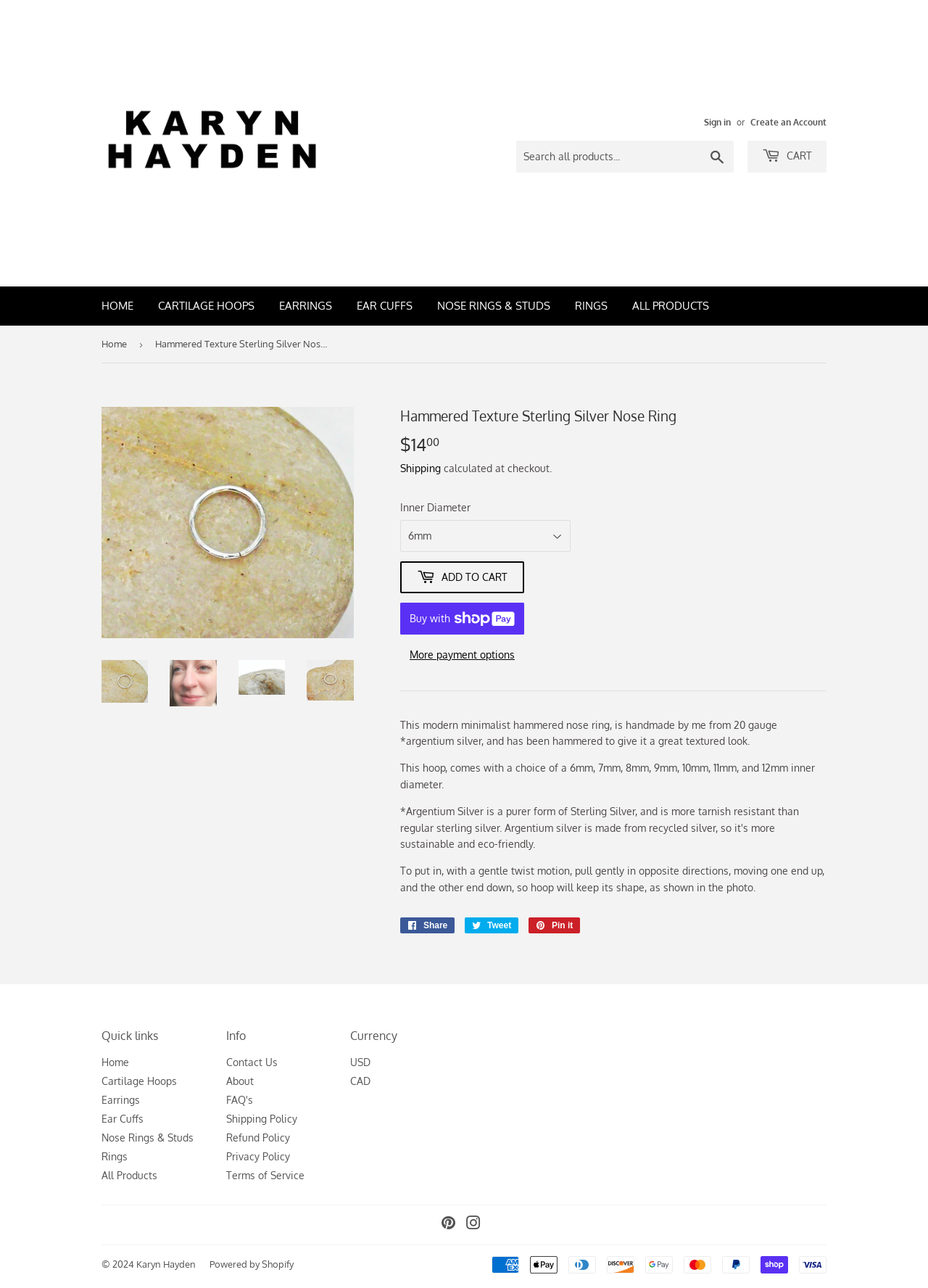What is the price of the hammered nose ring?
Please respond to the question with a detailed and informative answer.

The price of the hammered nose ring can be found in the product description section, where it is stated as '$14.00'.